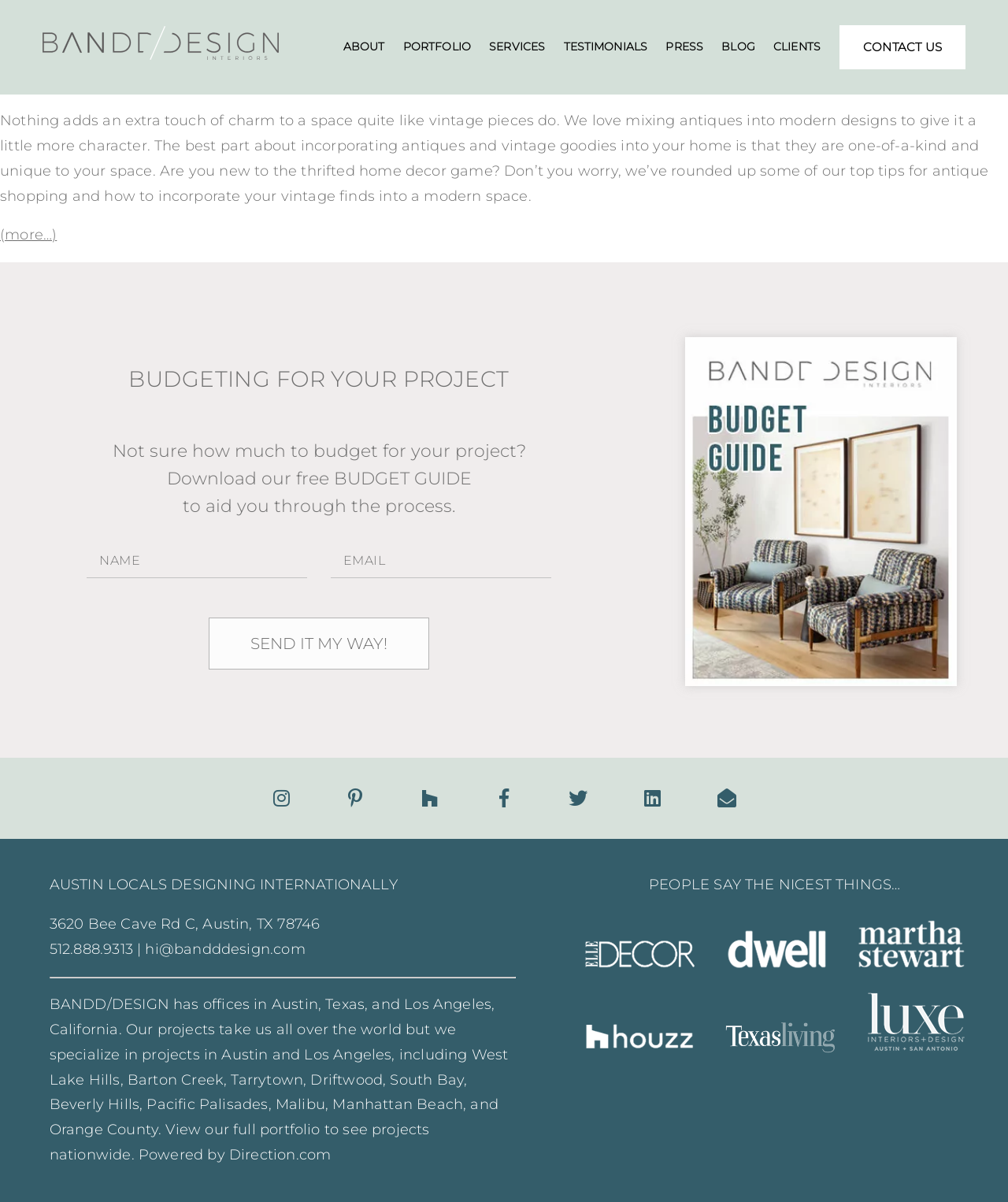Please provide a comprehensive response to the question based on the details in the image: What social media platforms does Bandd Design have a presence on?

The webpage features a section with links to Bandd Design's social media profiles, which include Instagram, Facebook, Twitter, and Linkedin, indicating that the company has a presence on these platforms.